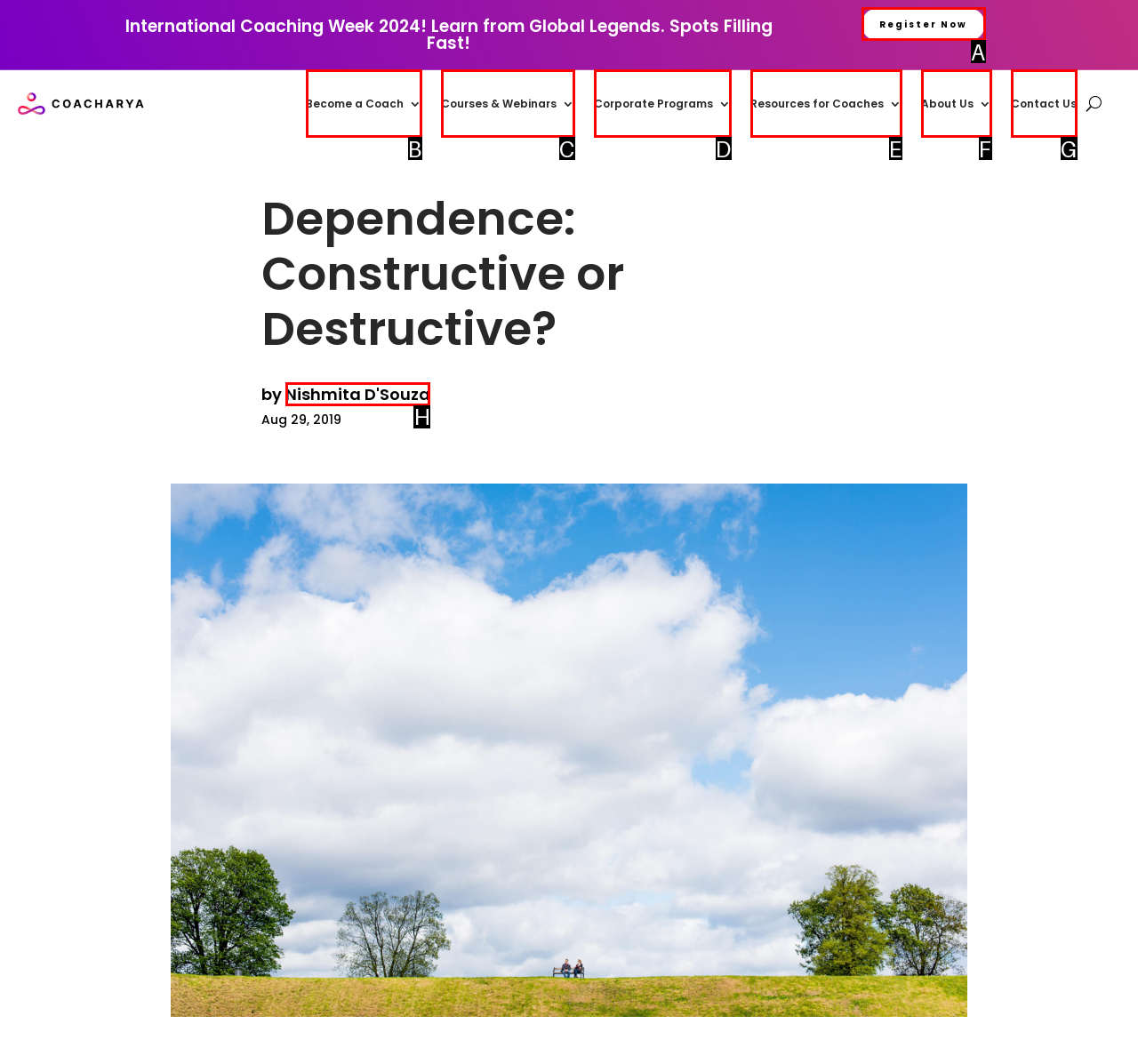Identify the correct HTML element to click to accomplish this task: Read the blog post by Nishmita D'Souza
Respond with the letter corresponding to the correct choice.

H